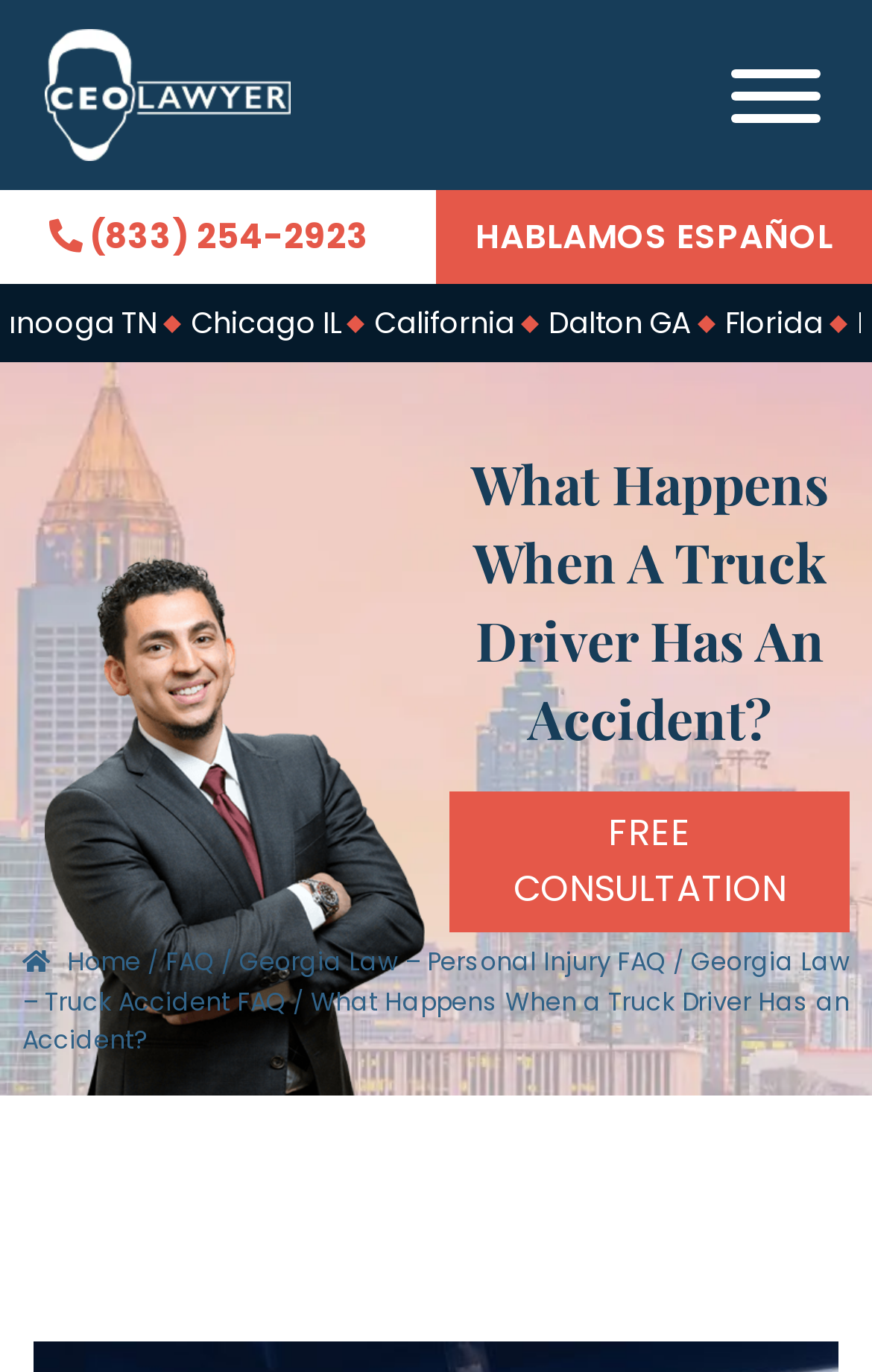Please determine the bounding box coordinates of the section I need to click to accomplish this instruction: "Read more about what happens when a truck driver has an accident".

[0.515, 0.324, 0.974, 0.552]